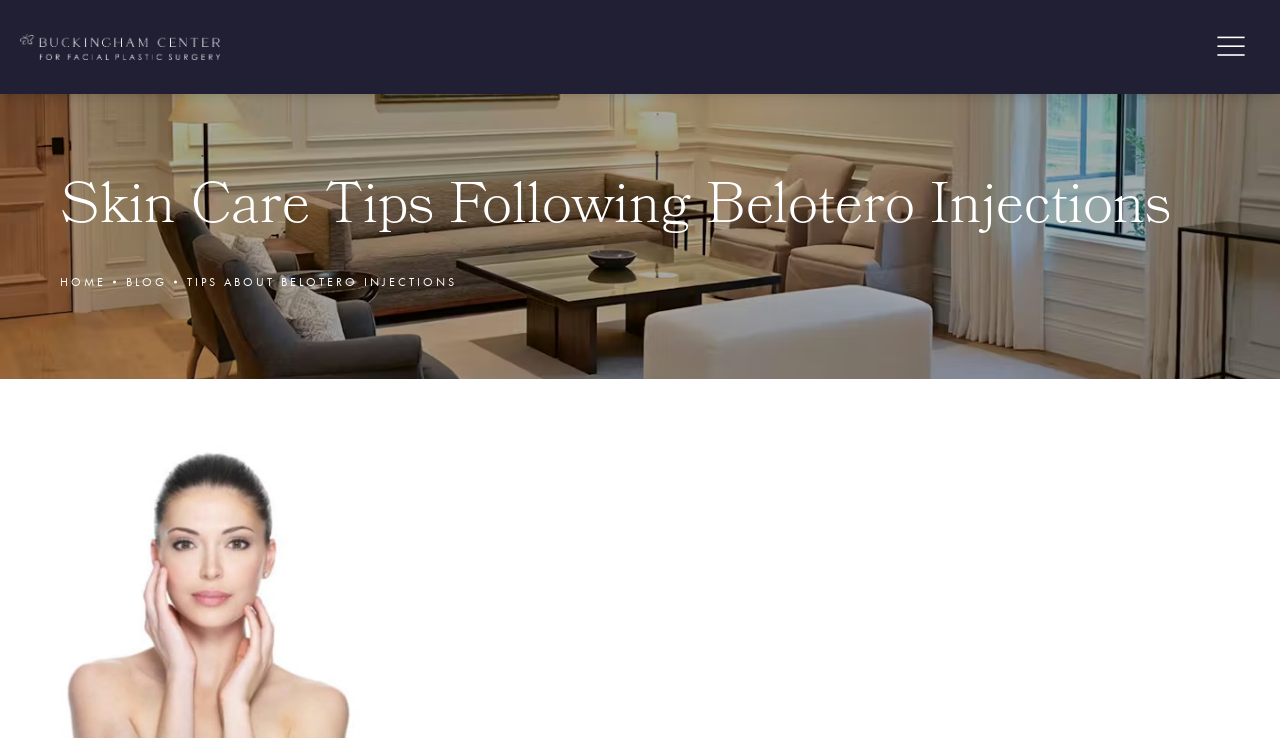Write an elaborate caption that captures the essence of the webpage.

The webpage is about Belotero injections, with a focus on skin care tips following the procedure. At the top left corner, there is a logo of Buckingham Center for Facial Plastic Surgery, accompanied by a link to the logo. Below the logo, there is an accessibility menu with two buttons: "Accessibility Tools" and "Skip to main content". 

On the top right corner, there is a button to open or close a menu. Below this button, there is a heading that reads "Skin Care Tips Following Belotero Injections". Underneath the heading, there are breadcrumbs to help navigate the user, with three links: "HOME", "BLOG", and "TIPS ABOUT BELOTERO INJECTIONS". 

The main content of the webpage is an image that takes up most of the page, depicting a sitting area. This image is positioned below the breadcrumbs and occupies the majority of the page.